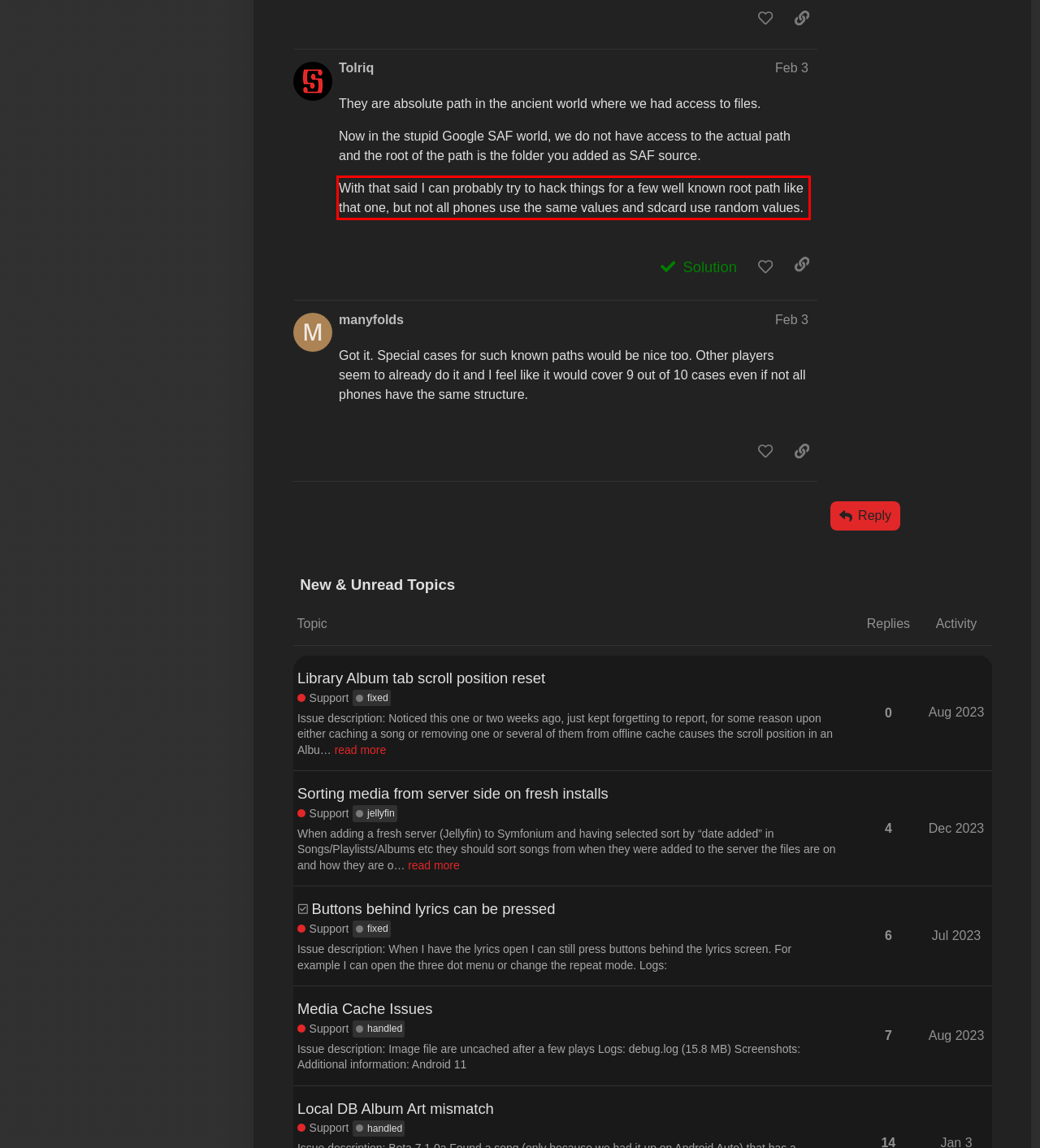Examine the screenshot of the webpage, locate the red bounding box, and perform OCR to extract the text contained within it.

With that said I can probably try to hack things for a few well known root path like that one, but not all phones use the same values and sdcard use random values.